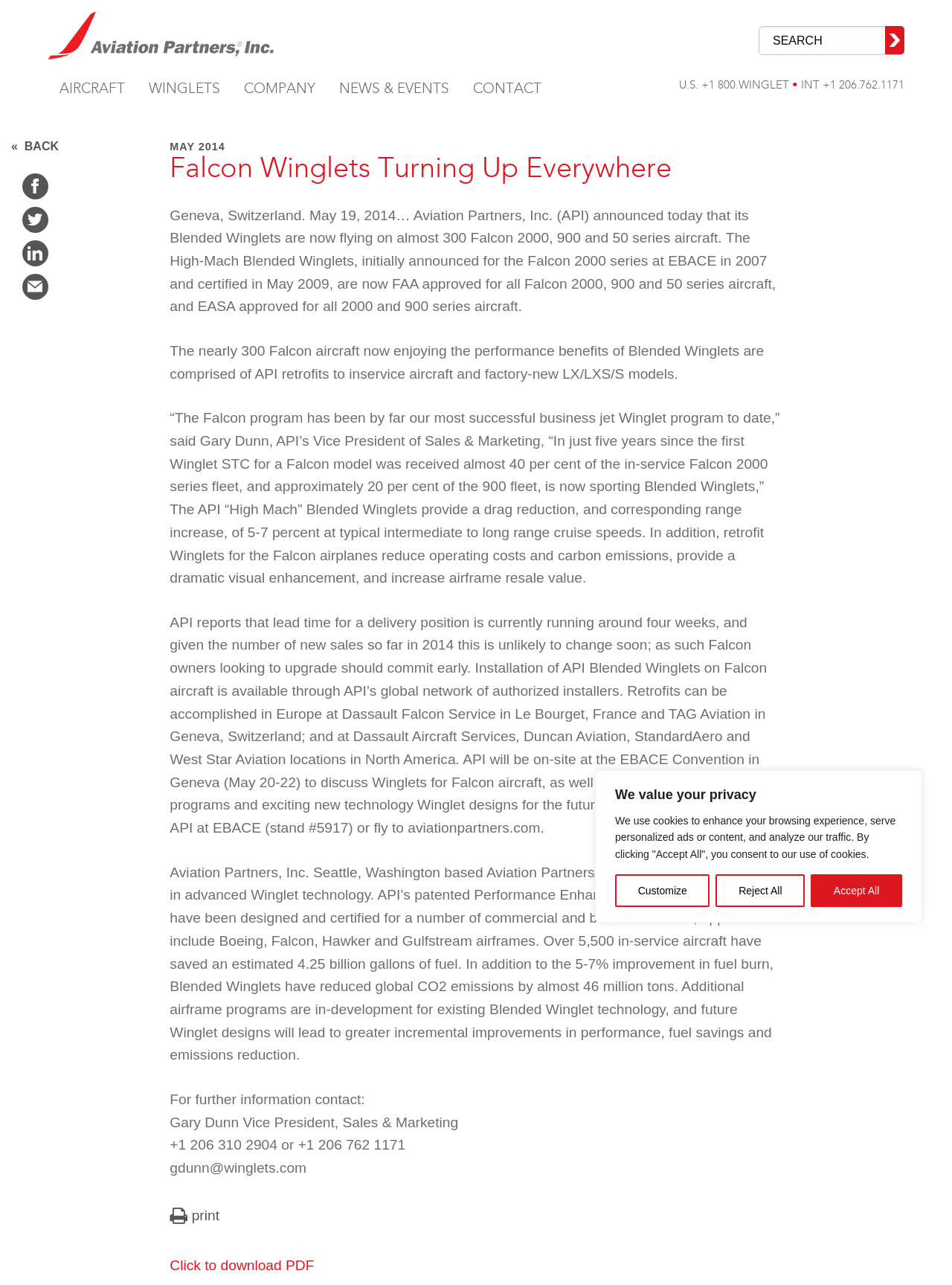What is the contact email of Gary Dunn?
Give a detailed response to the question by analyzing the screenshot.

I found the contact email of Gary Dunn, Vice President of Sales & Marketing, in the webpage content, specifically in the section 'For further information contact:'